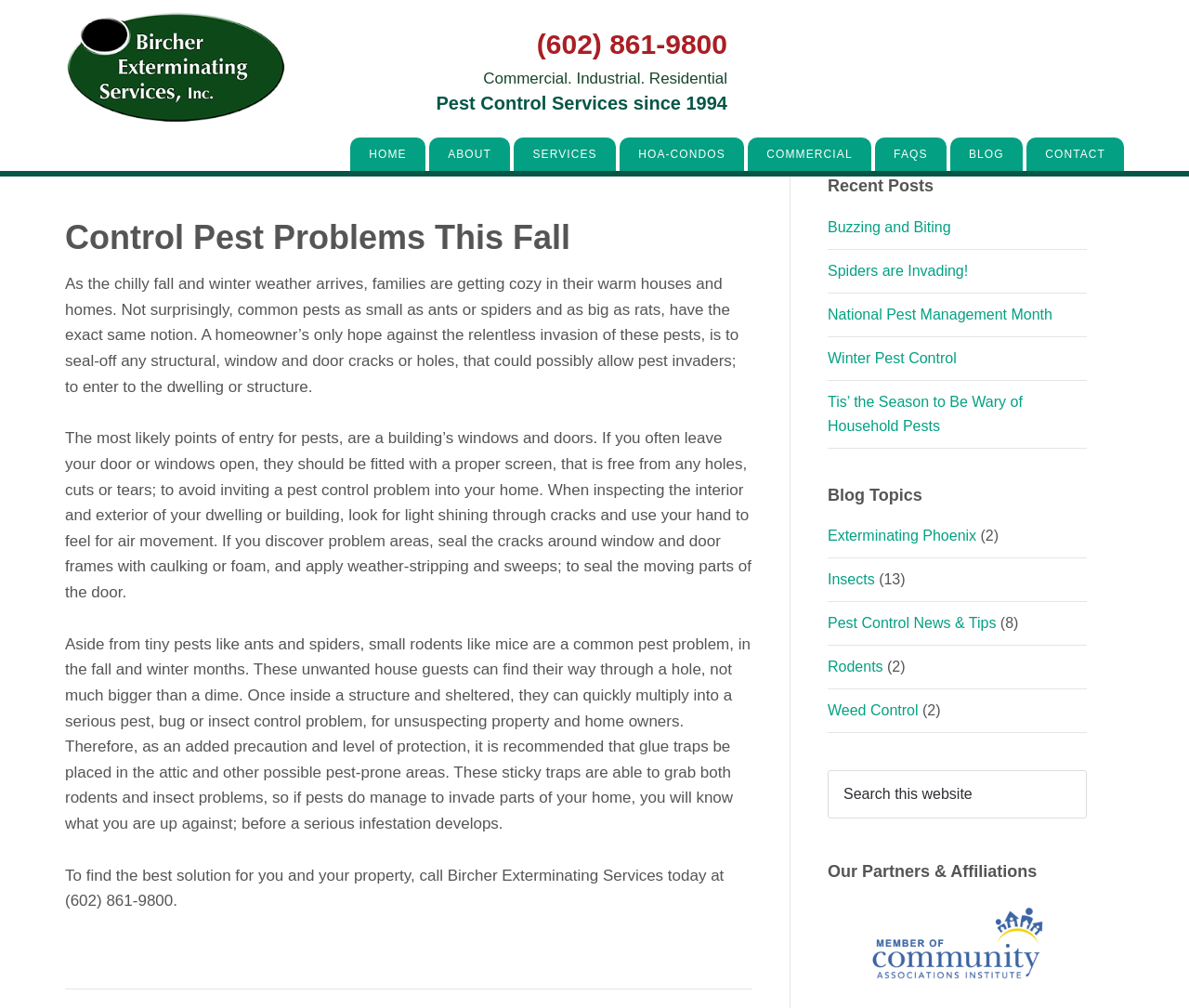Locate the bounding box of the UI element defined by this description: "Exterminating Phoenix". The coordinates should be given as four float numbers between 0 and 1, formatted as [left, top, right, bottom].

[0.696, 0.524, 0.821, 0.539]